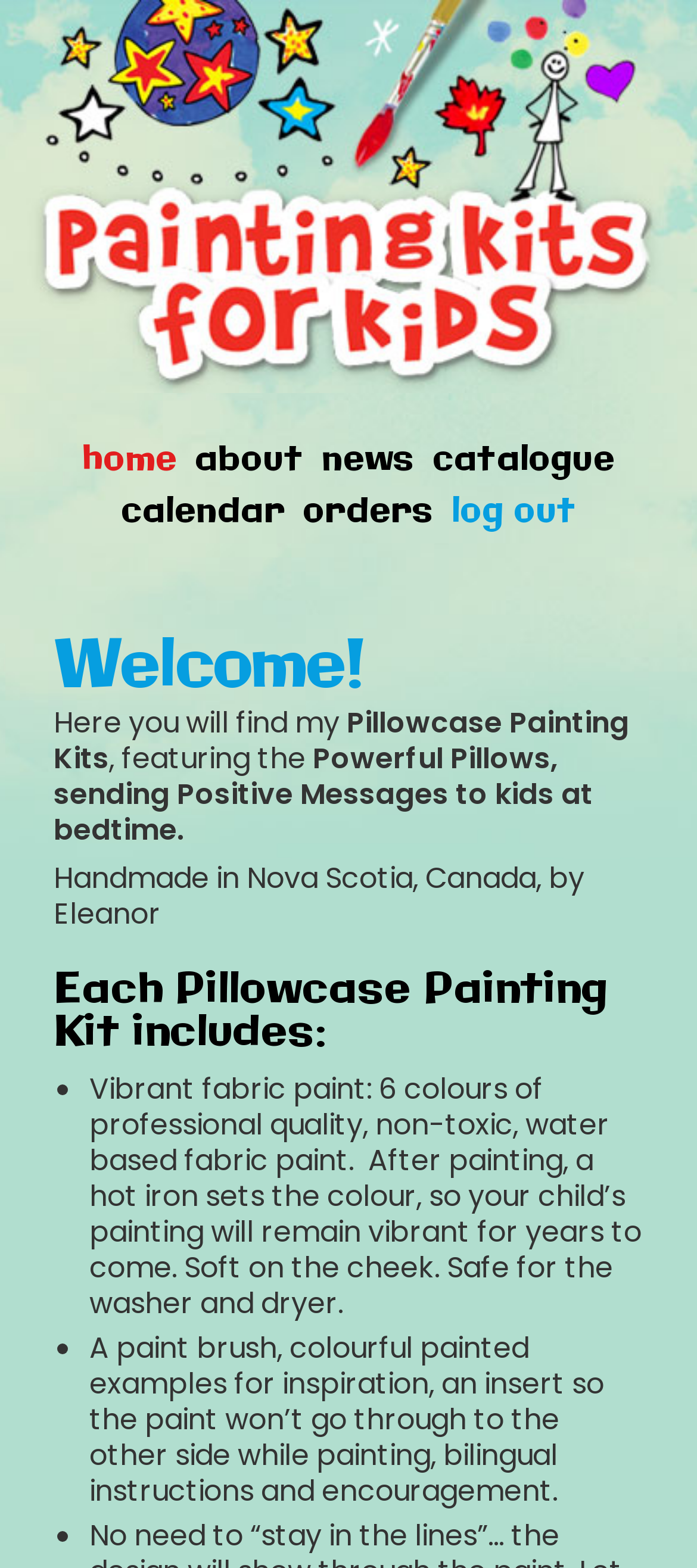What is the name of the person who makes the pillowcase painting kits?
Answer the question with detailed information derived from the image.

The answer can be found in the StaticText element 'Handmade in Nova Scotia, Canada, by Eleanor' which indicates that the pillowcase painting kits are handmade by Eleanor.